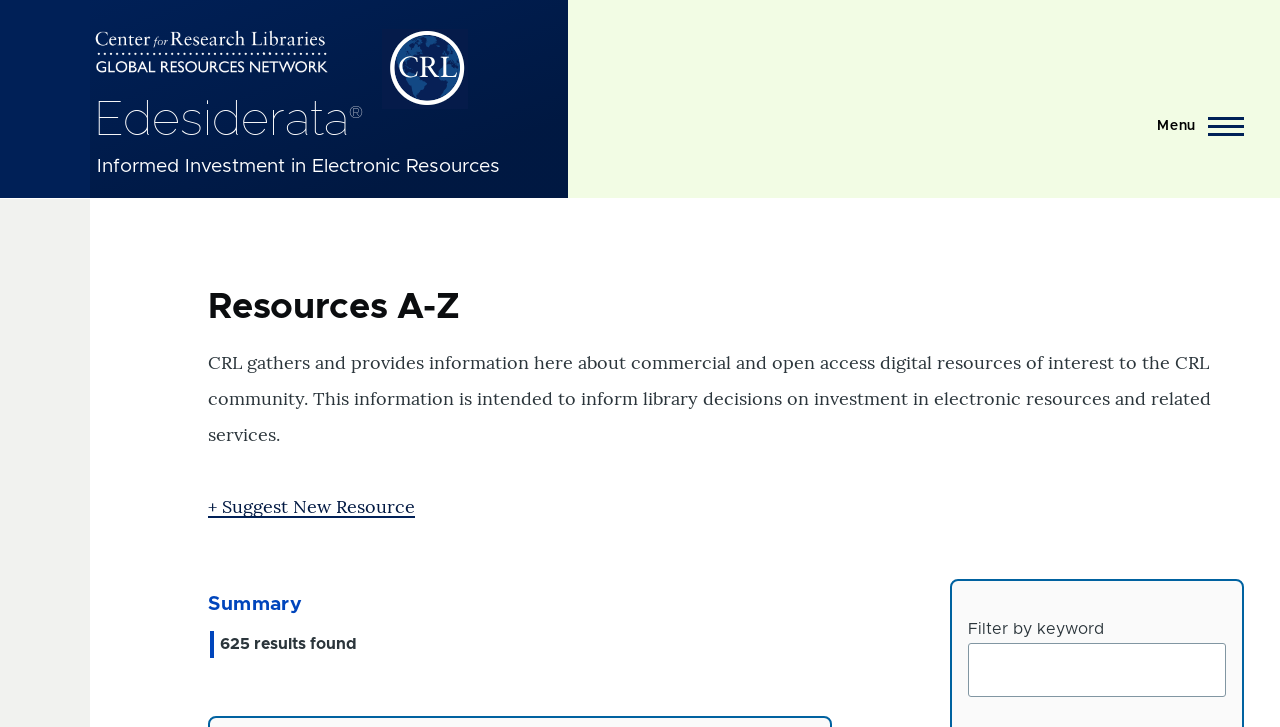Based on the provided description, "parent_node: Filter by keyword name="search_api_fulltext"", find the bounding box of the corresponding UI element in the screenshot.

[0.756, 0.884, 0.958, 0.959]